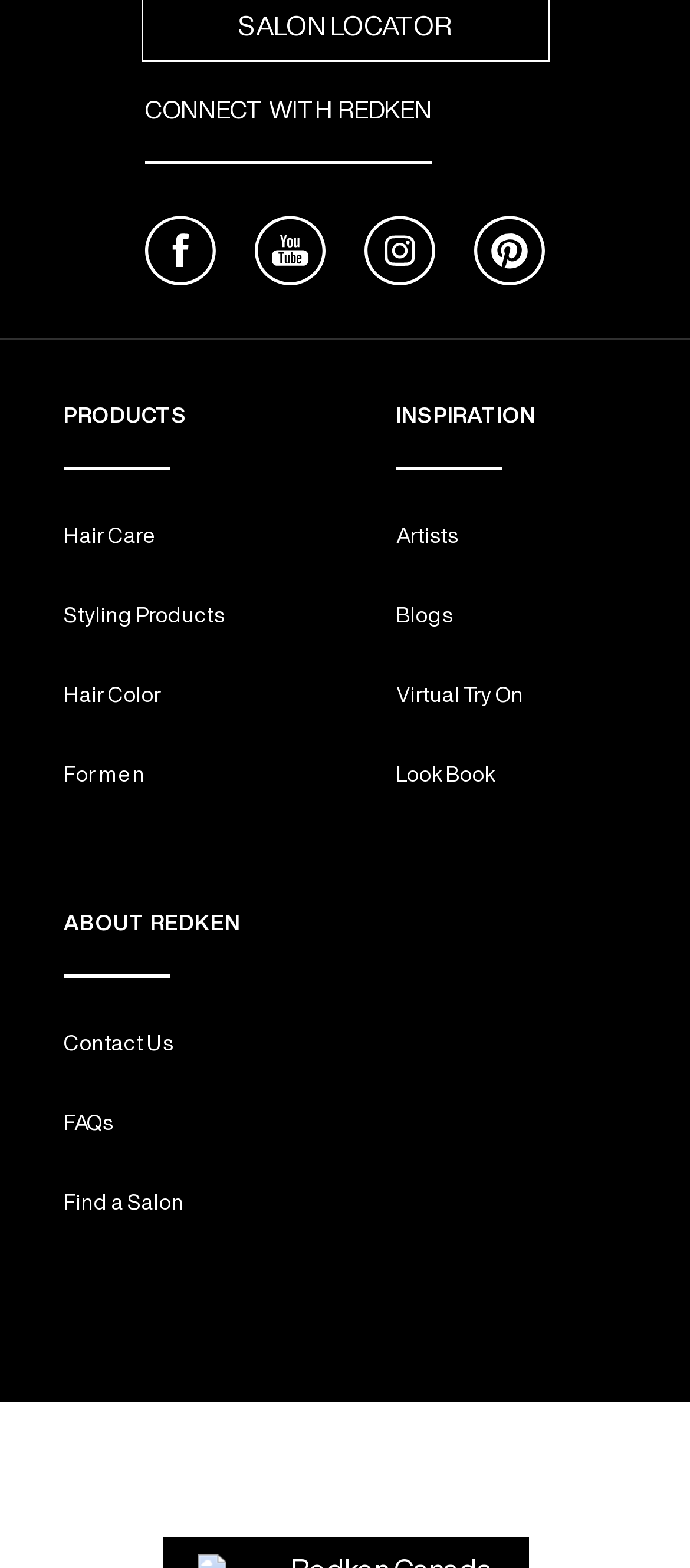Determine the coordinates of the bounding box for the clickable area needed to execute this instruction: "Check out the FAQs".

None